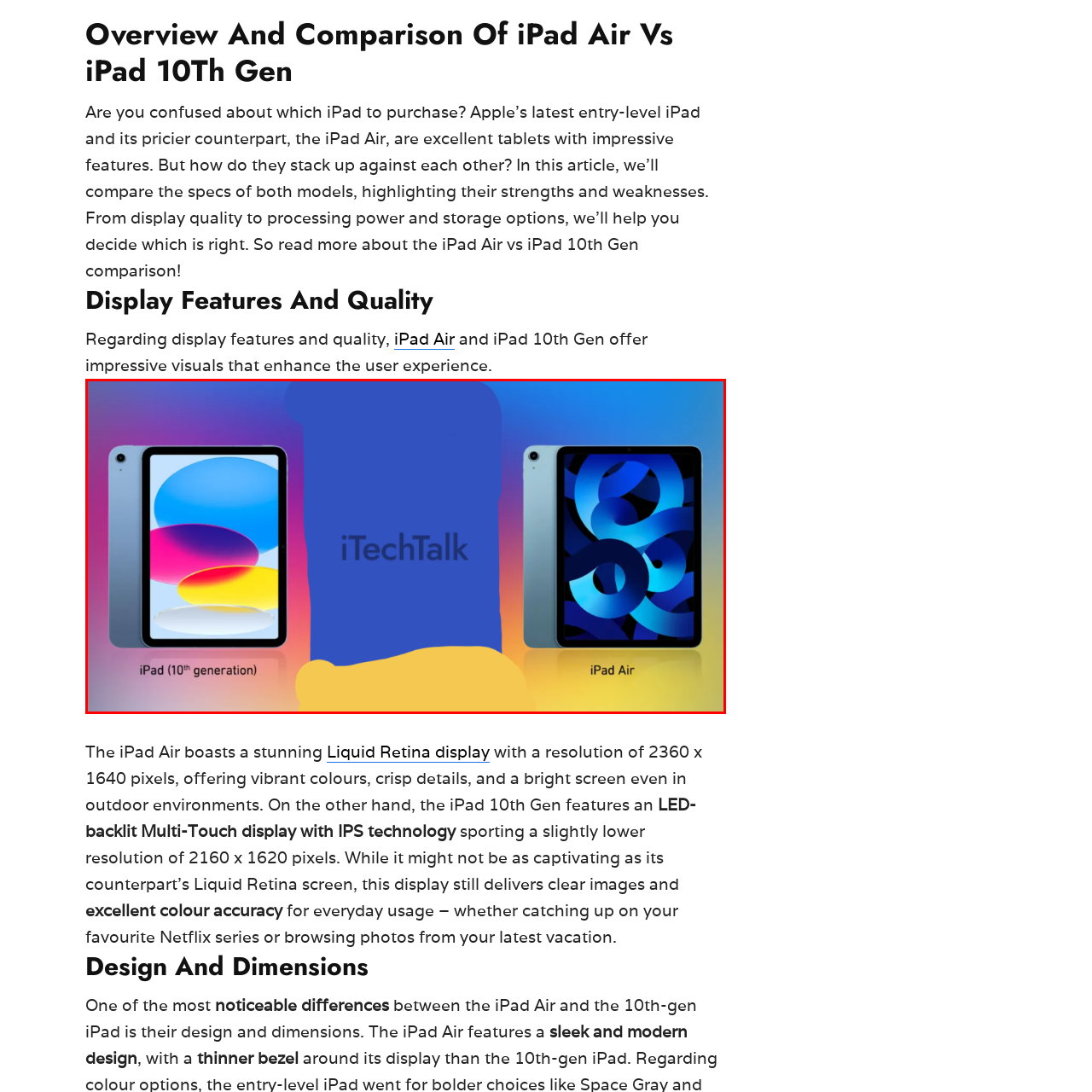Look at the image enclosed within the red outline and answer the question with a single word or phrase:
What is the purpose of the central watermark?

Indicates the source